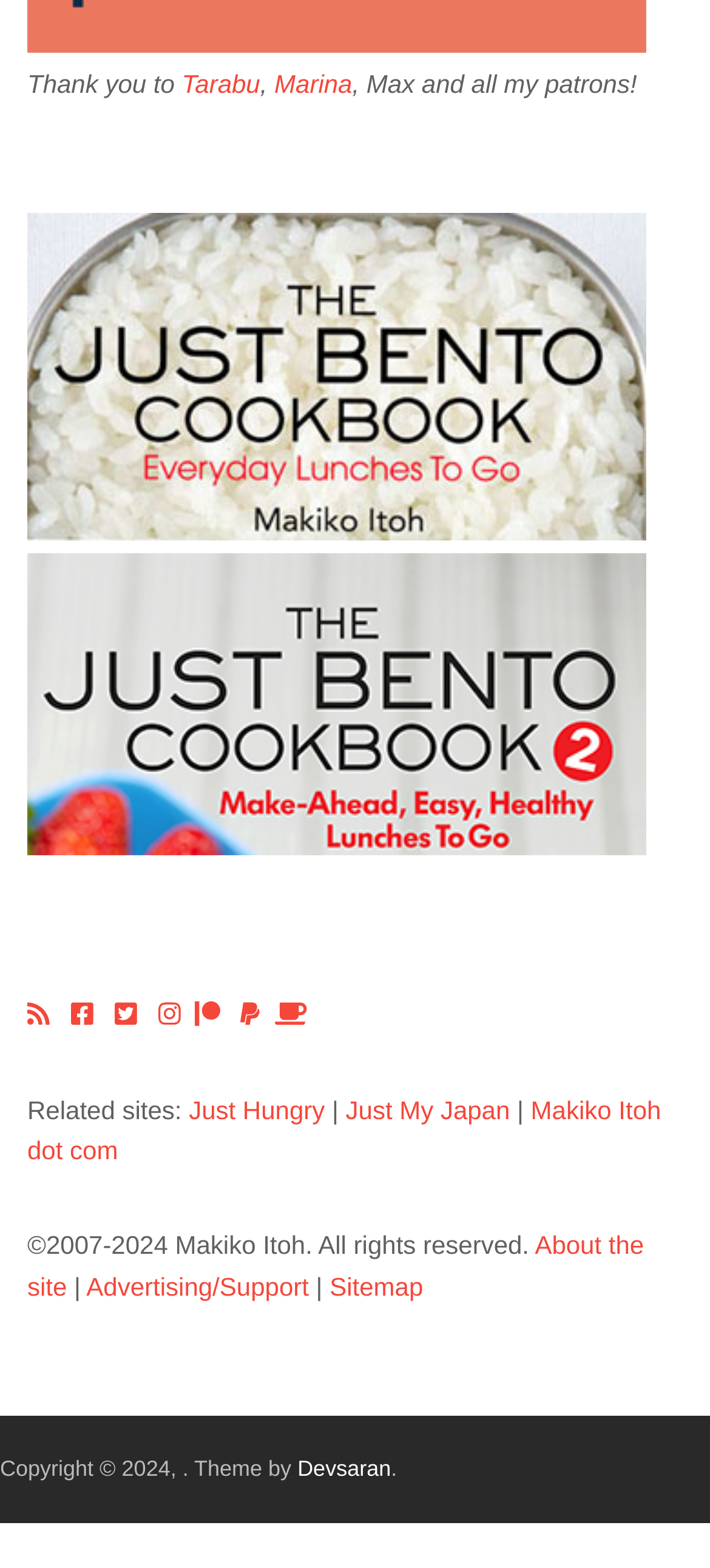Answer the following inquiry with a single word or phrase:
What is the author thanking?

Patrons